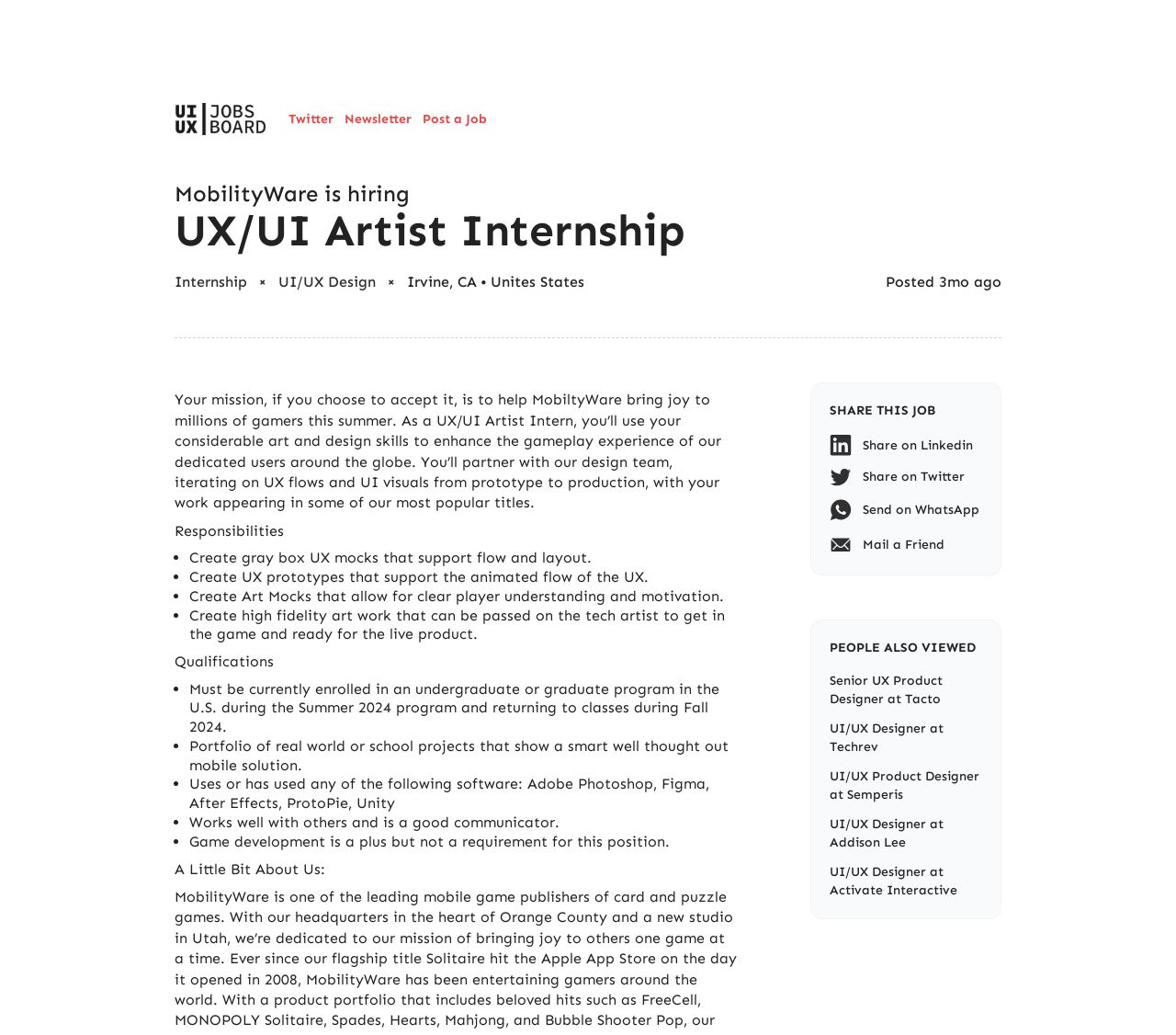Determine the bounding box coordinates for the area you should click to complete the following instruction: "Contact us".

None